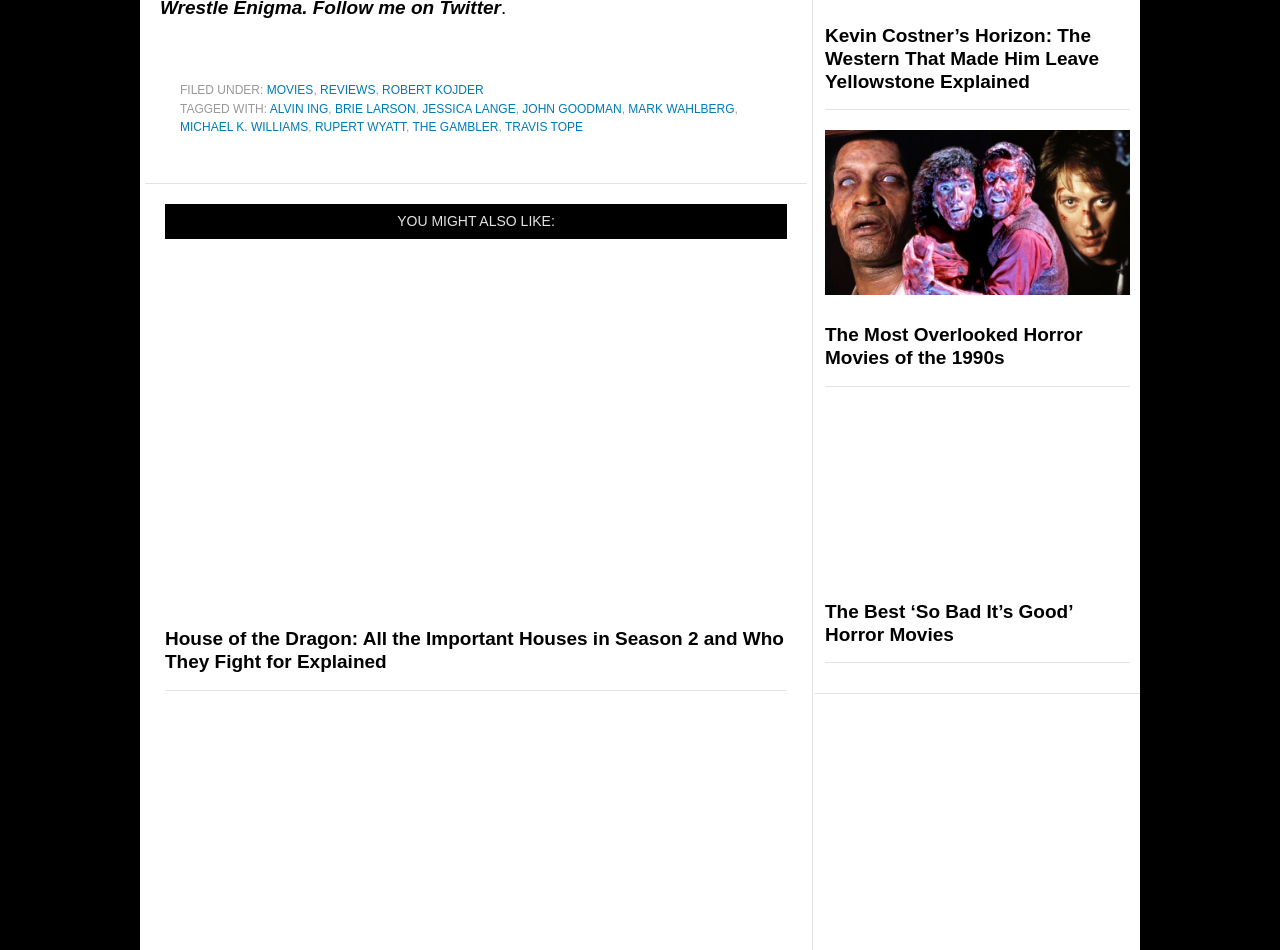Pinpoint the bounding box coordinates of the area that should be clicked to complete the following instruction: "Explore the 'The Most Overlooked Horror Movies of the 1990s' article". The coordinates must be given as four float numbers between 0 and 1, i.e., [left, top, right, bottom].

[0.645, 0.341, 0.883, 0.389]